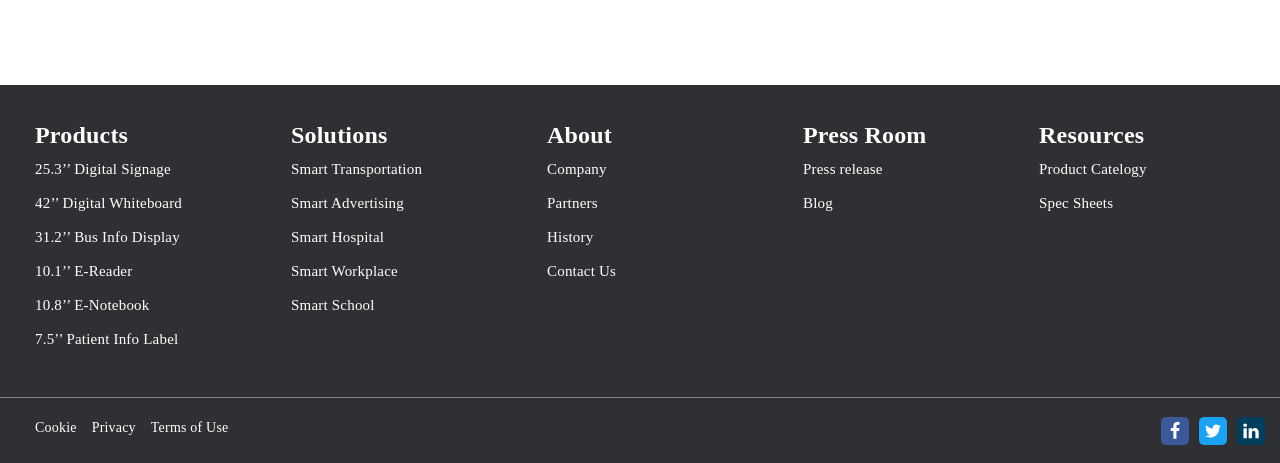What is the last link listed under the 'About' category?
From the image, respond with a single word or phrase.

Contact Us